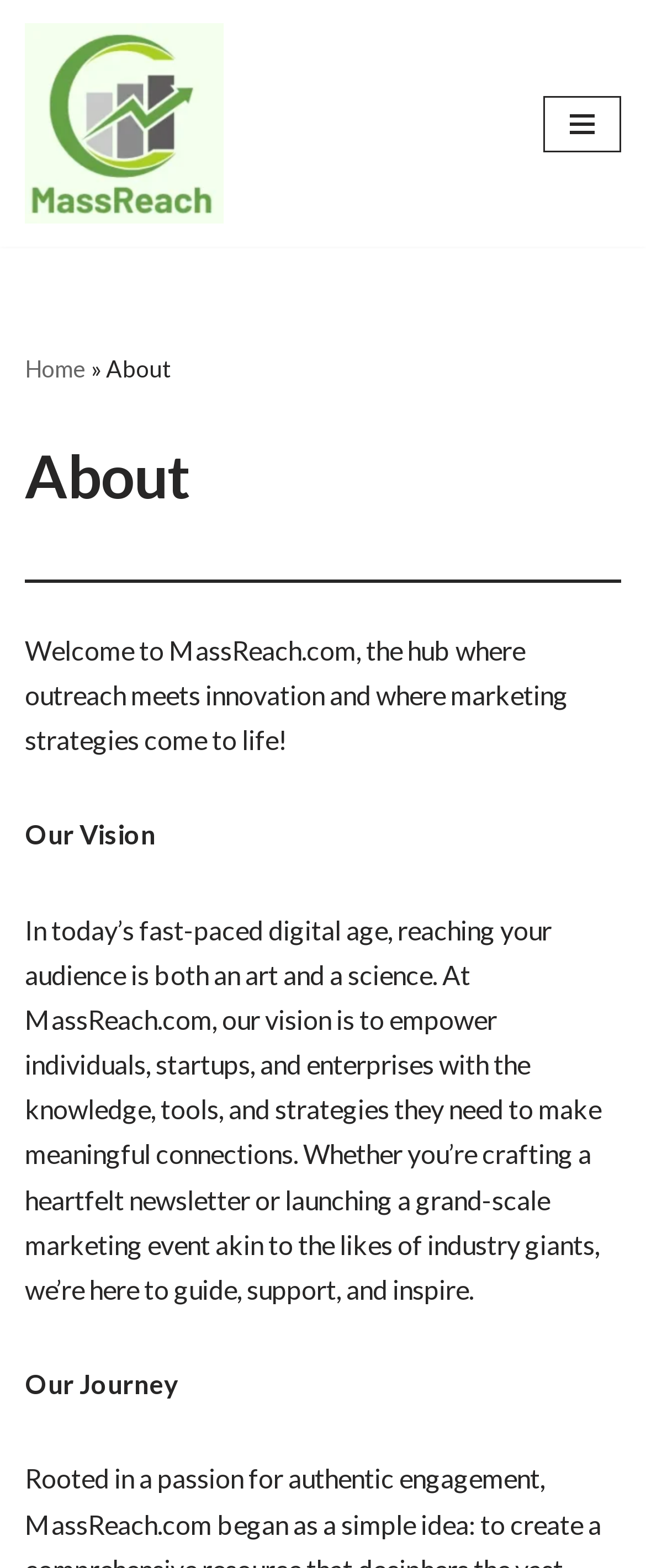What is the name of the website? Using the information from the screenshot, answer with a single word or phrase.

MassReach.com